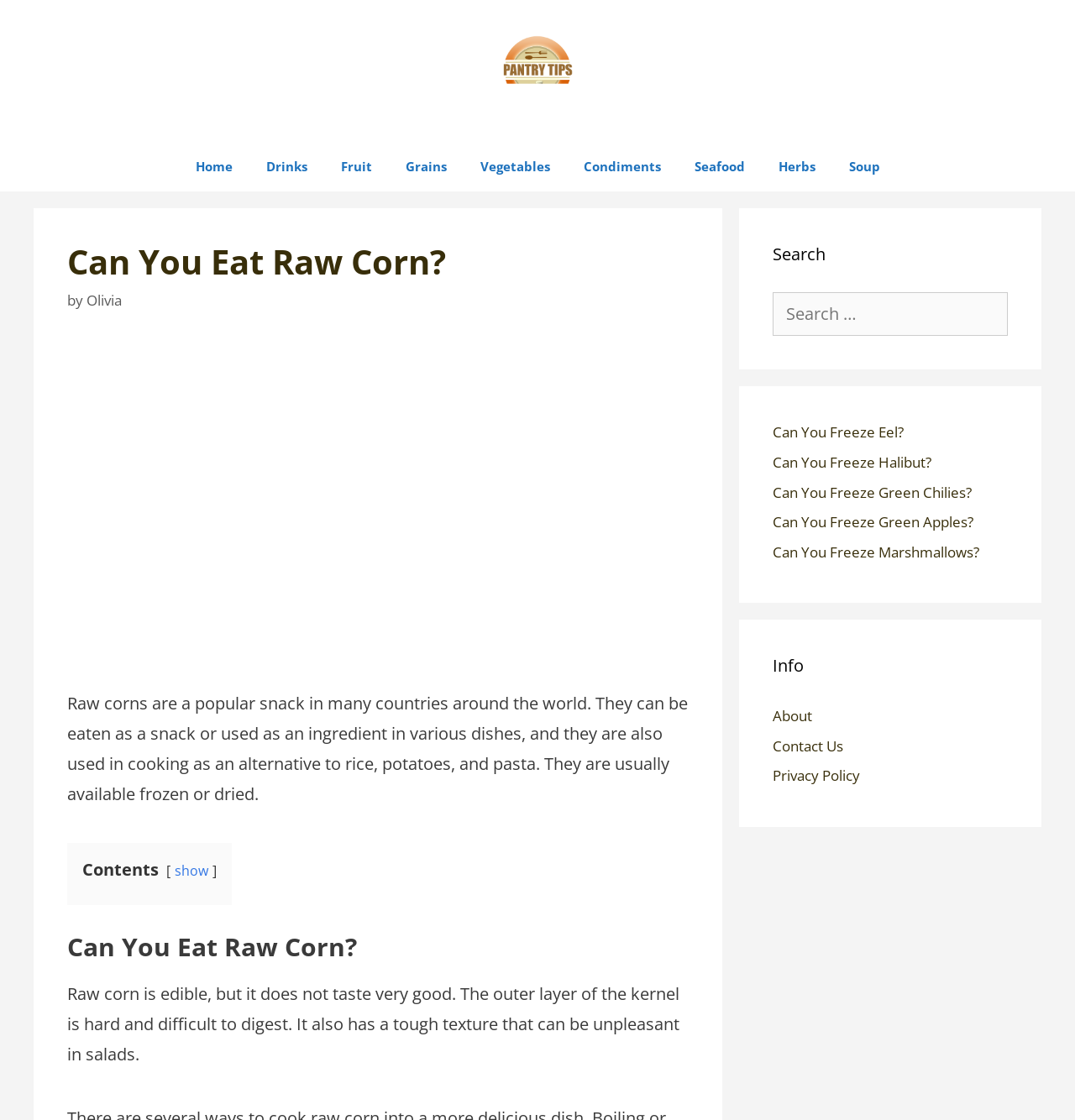What is the purpose of the search box?
Refer to the screenshot and deliver a thorough answer to the question presented.

The purpose of the search box can be determined by looking at the static text 'Search for:' and the search box itself, which suggests that it is used to search for content on the website.